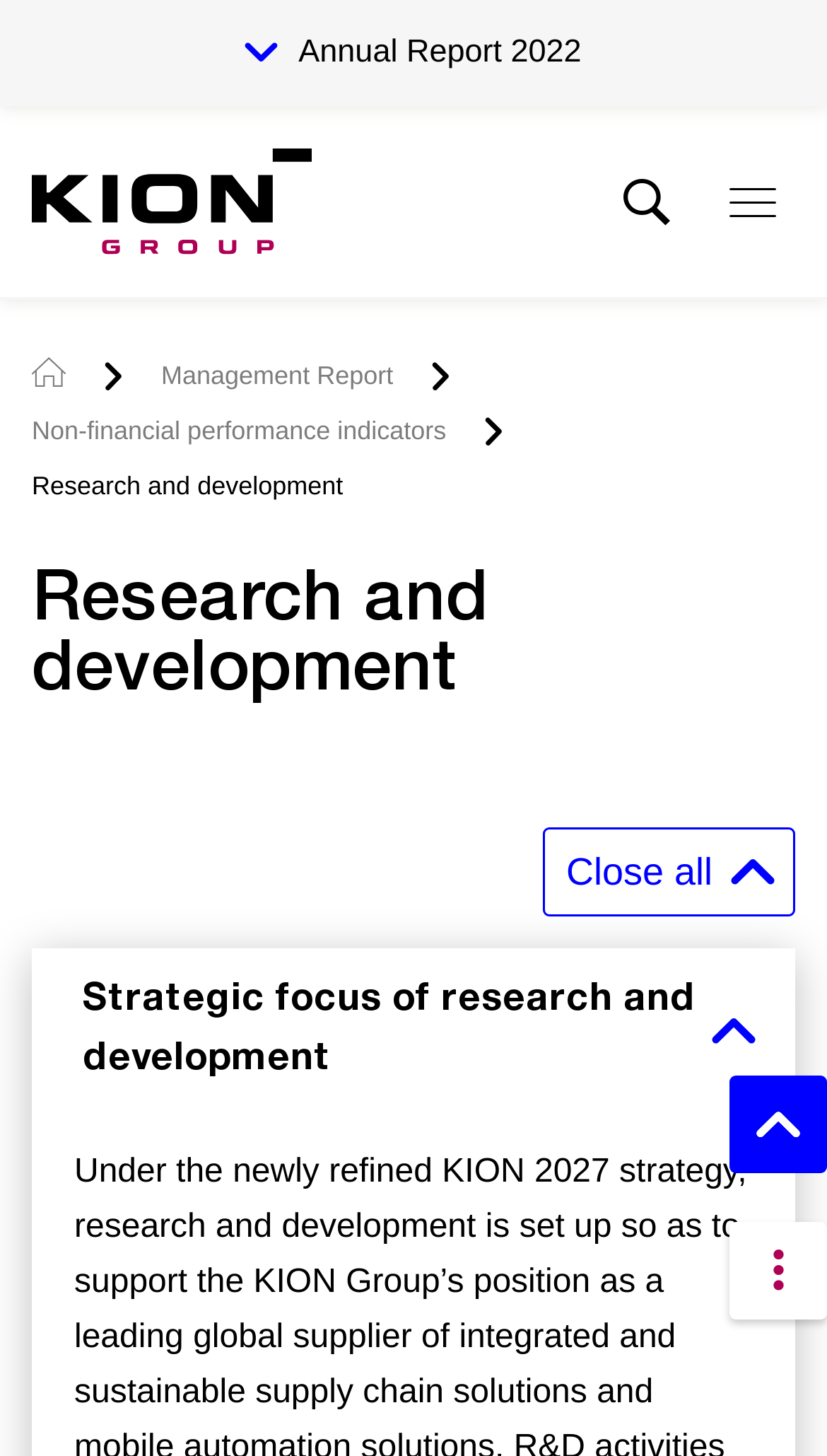Locate the bounding box coordinates of the area where you should click to accomplish the instruction: "Click the Annual Report 2022 button".

[0.297, 0.0, 0.703, 0.073]